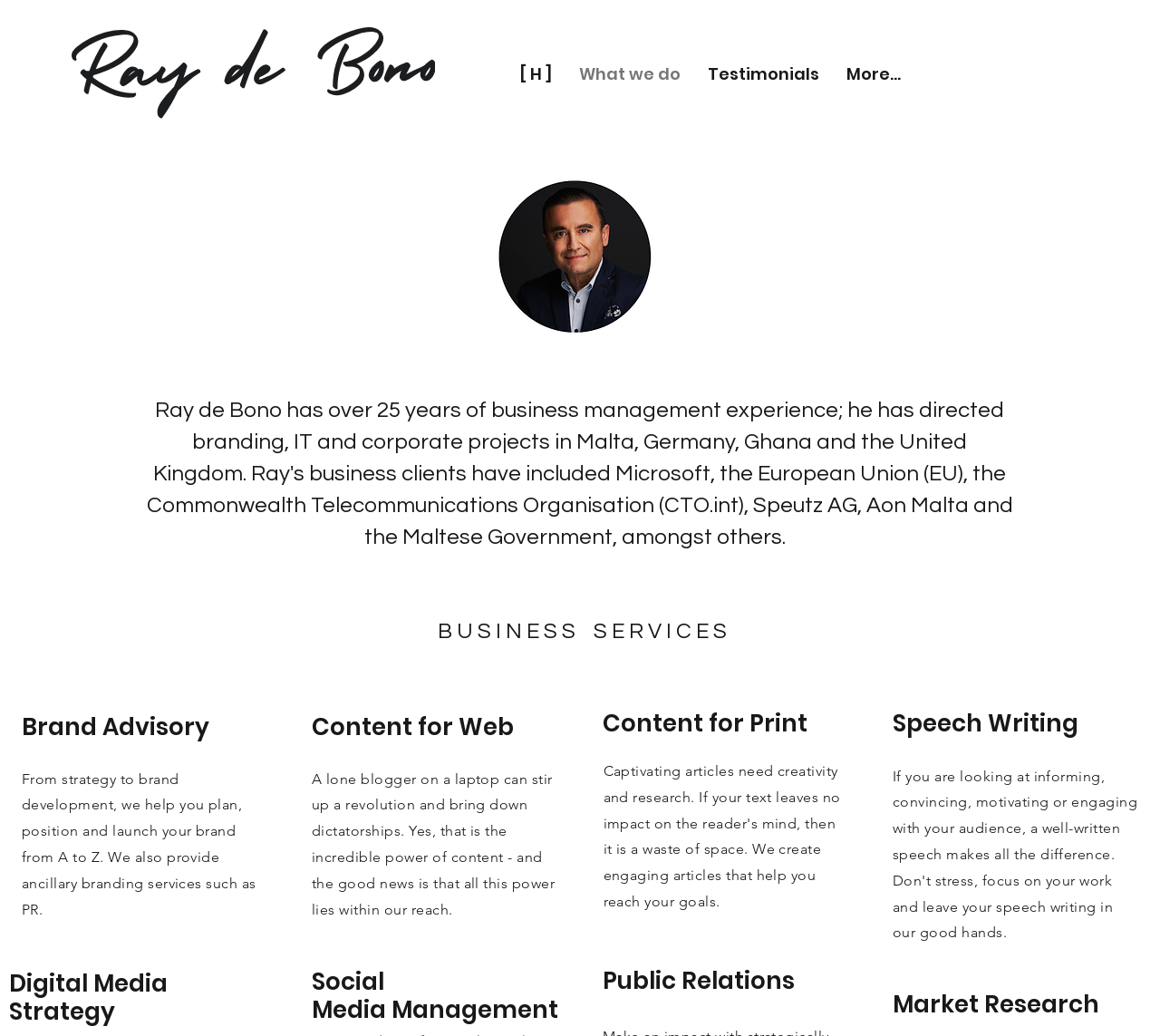Based on the image, provide a detailed response to the question:
What services does the company provide?

Based on the webpage, I can see that the company provides various services such as branding, PR, content creation, digital media strategy, market research, and social media management. These services are mentioned in the headings and static text elements on the webpage.